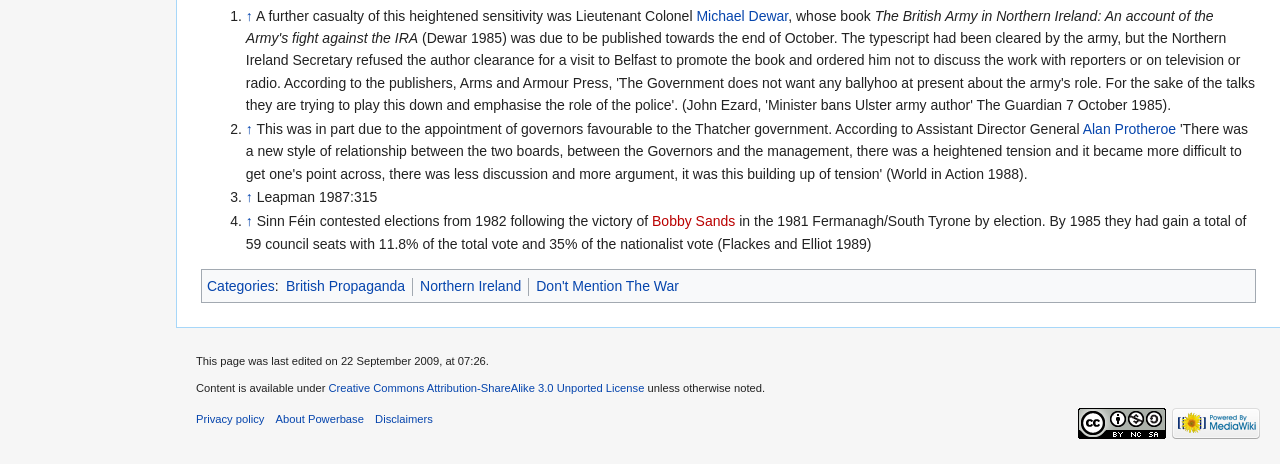Bounding box coordinates are to be given in the format (top-left x, top-left y, bottom-right x, bottom-right y). All values must be floating point numbers between 0 and 1. Provide the bounding box coordinate for the UI element described as: alt="Powered by MediaWiki"

[0.916, 0.897, 0.984, 0.923]